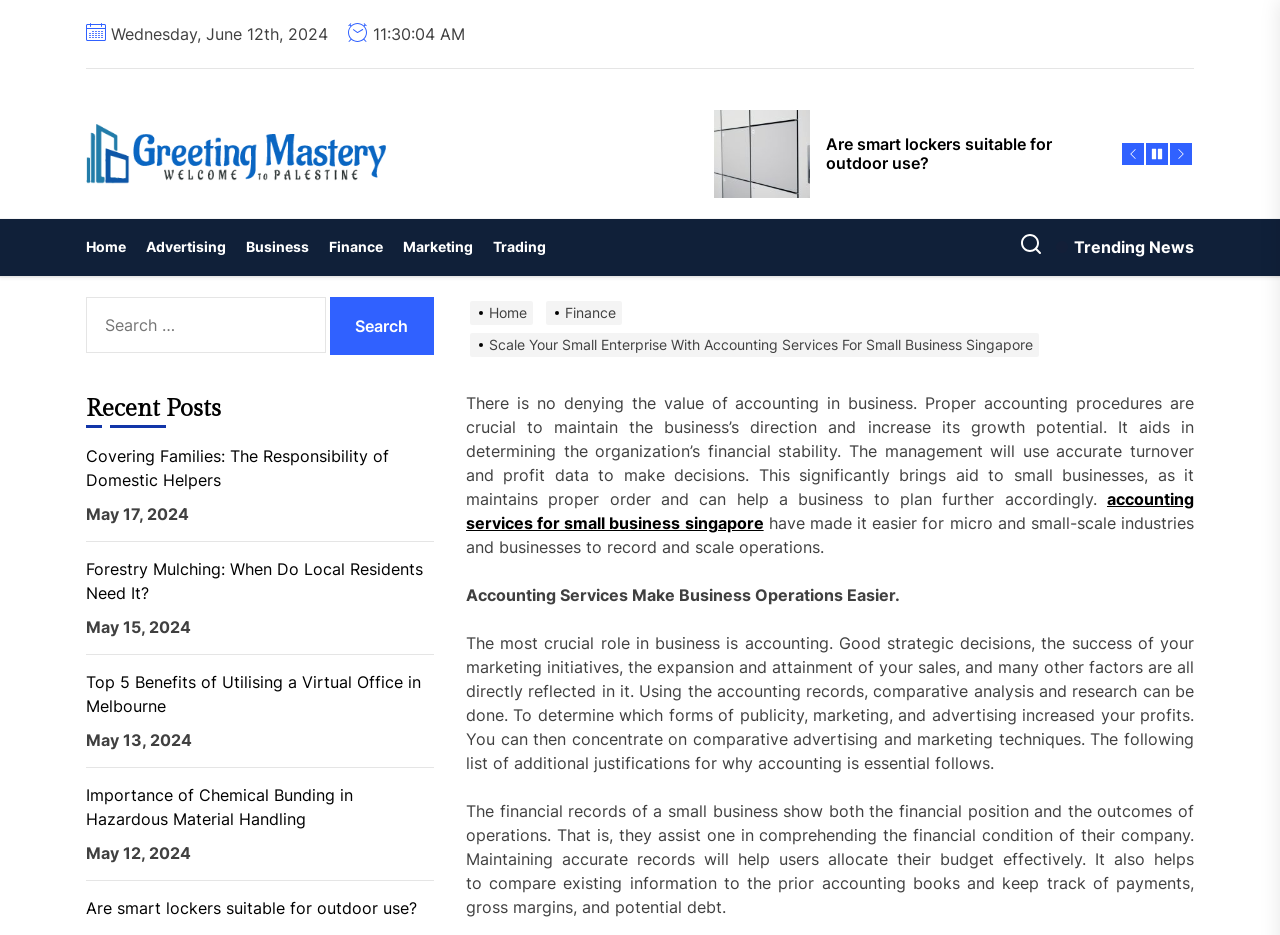Determine the bounding box coordinates for the region that must be clicked to execute the following instruction: "Click the 'Trending News' button".

[0.825, 0.252, 0.933, 0.277]